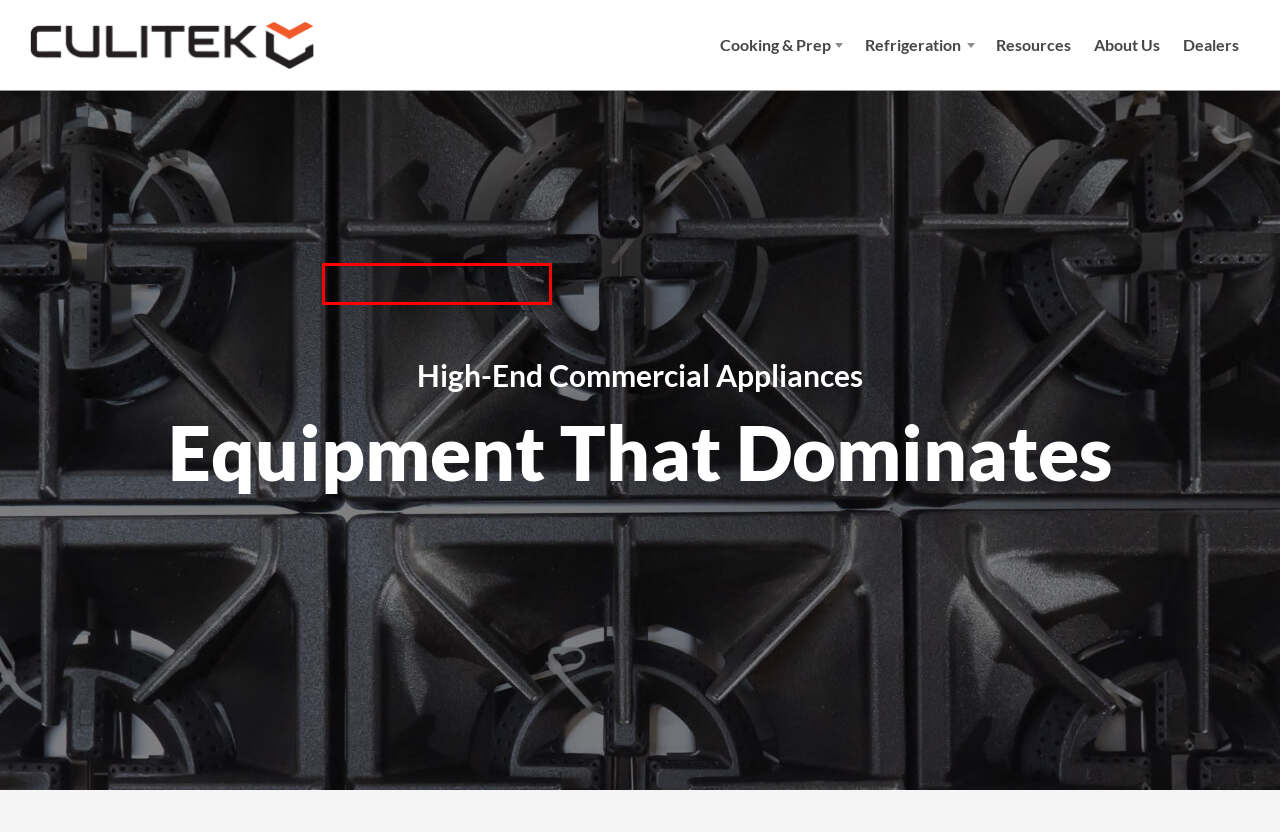Observe the webpage screenshot and focus on the red bounding box surrounding a UI element. Choose the most appropriate webpage description that corresponds to the new webpage after clicking the element in the bounding box. Here are the candidates:
A. Chef Bases - Culitek Equipment
B. Undercounter Freezers - Culitek Equipment
C. Hotplates - Culitek Equipment
D. Refrigeration Archives - Culitek Equipment
E. Reach-in Freezers - Culitek Equipment
F. Undercounter Refrigerators - Culitek Equipment
G. Merchandisers - Culitek Equipment
H. Fryers - Culitek Equipment

C